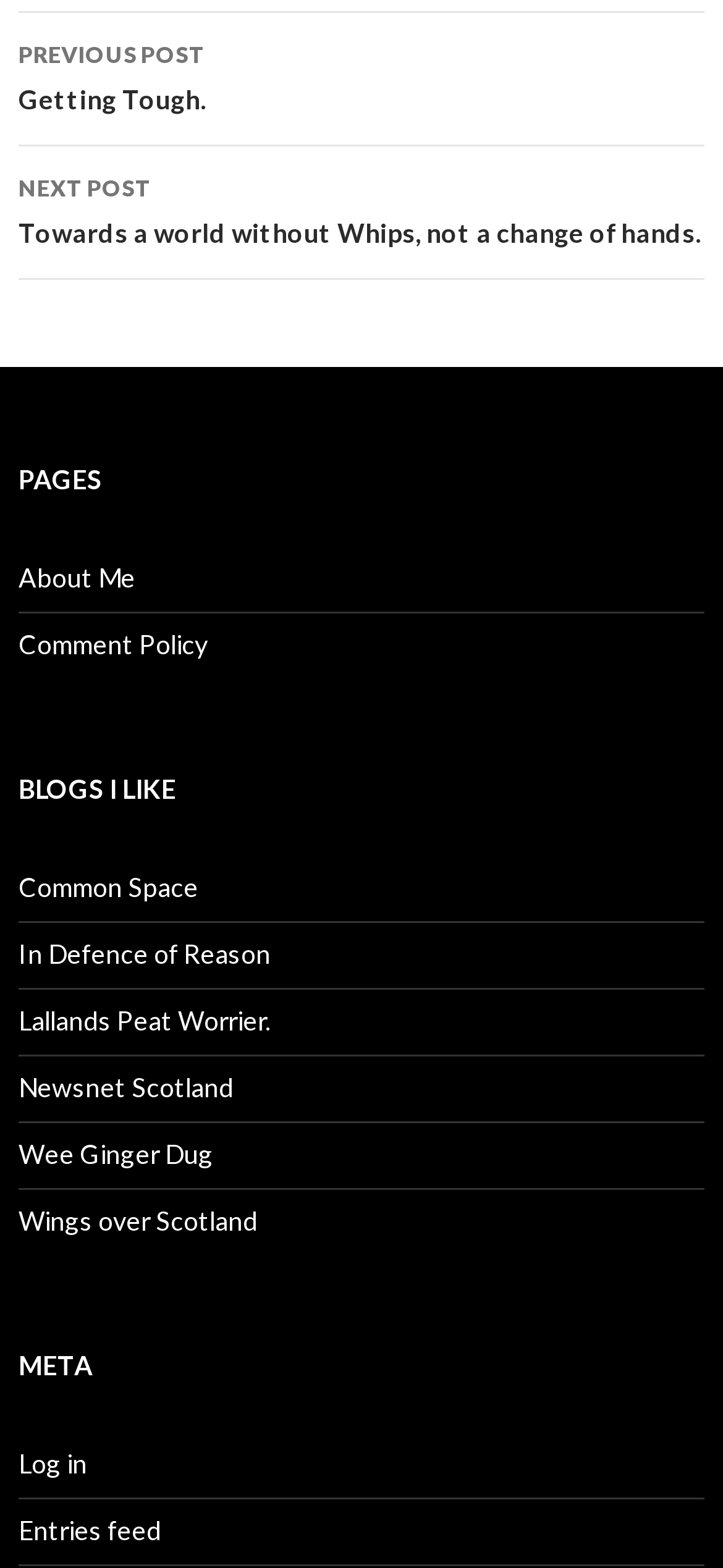How many links are under 'PAGES'? From the image, respond with a single word or brief phrase.

2